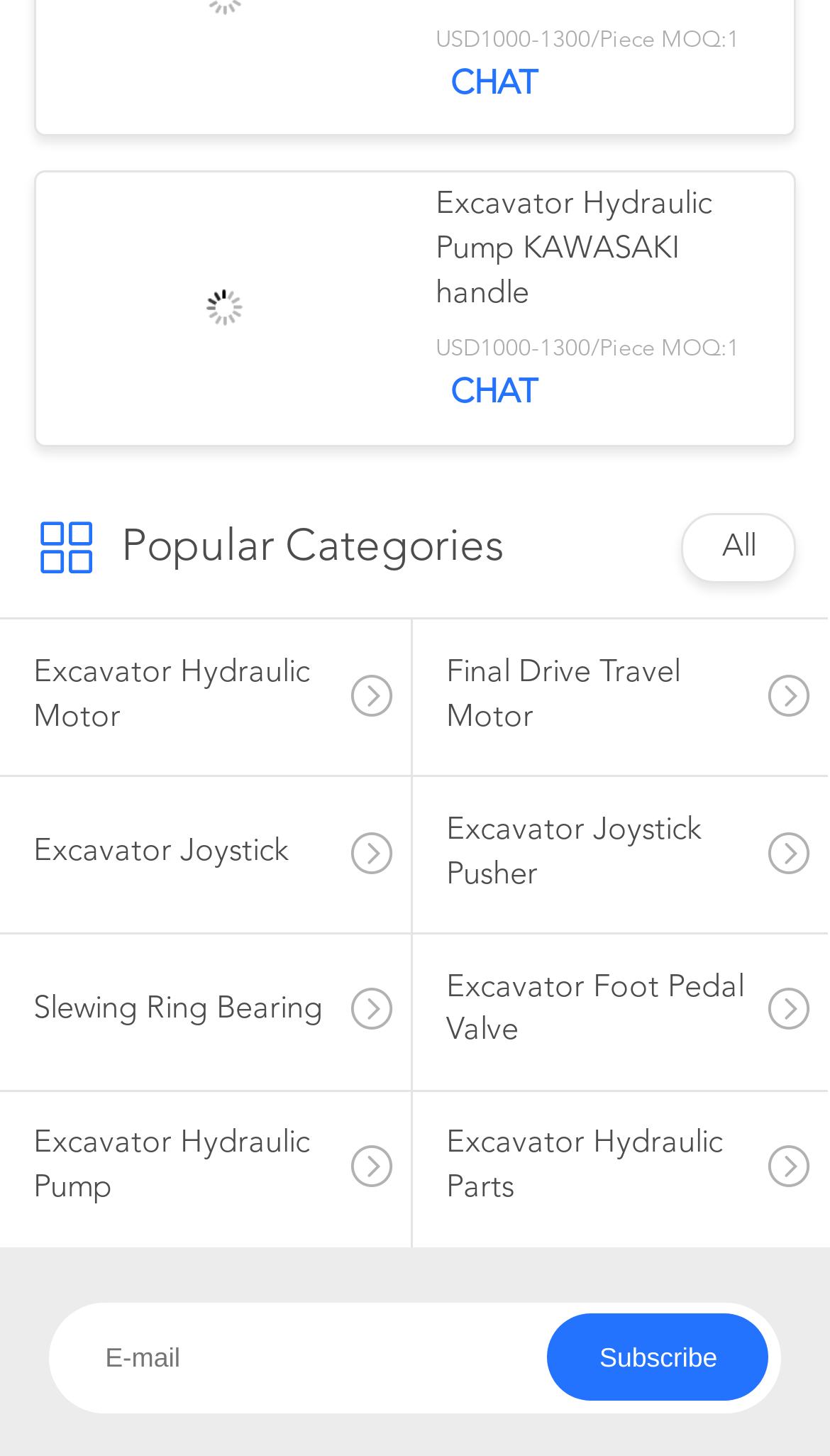Provide the bounding box coordinates for the UI element described in this sentence: "Excavator Hydraulic Motor". The coordinates should be four float values between 0 and 1, i.e., [left, top, right, bottom].

[0.0, 0.426, 0.495, 0.533]